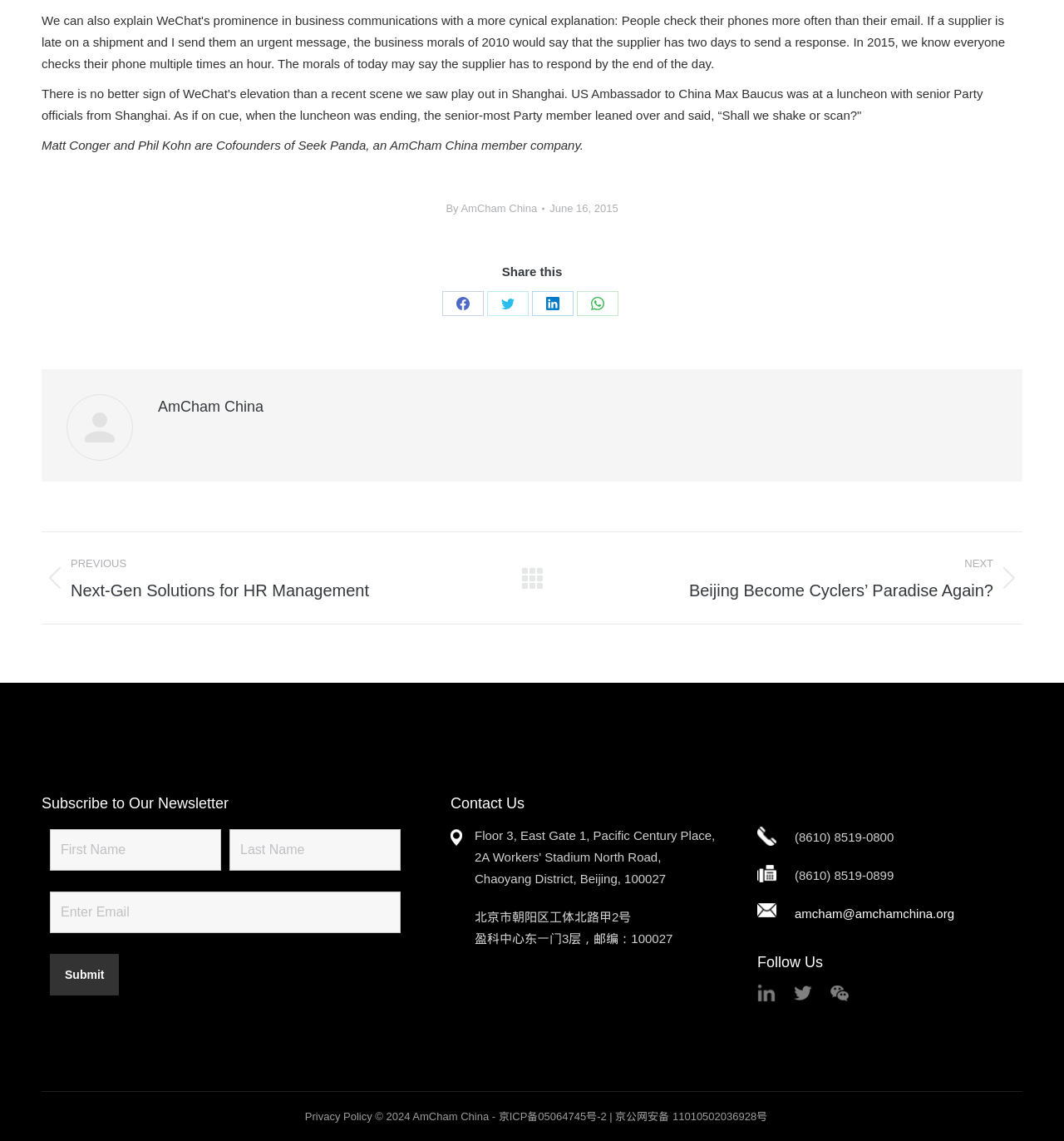Refer to the image and offer a detailed explanation in response to the question: What is the topic of the article?

The topic of the article can be inferred from the first sentence of the article, which mentions a scene where the US Ambassador to China Max Baucus was at a luncheon with senior Party officials from Shanghai, and they discussed using WeChat to scan or shake hands.